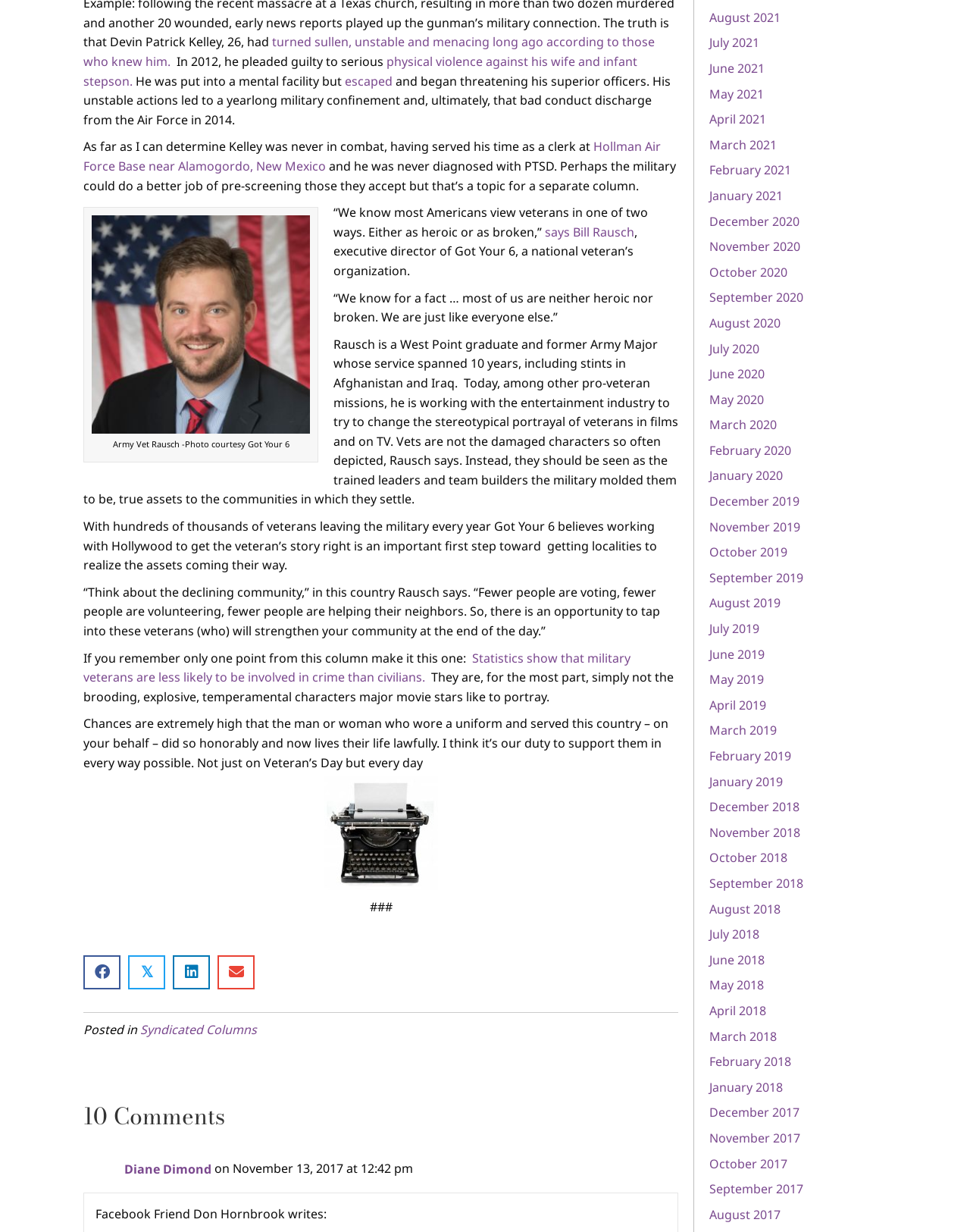What is the percentage of veterans involved in crime?
Refer to the image and give a detailed answer to the query.

According to the article, statistics show that military veterans are less likely to be involved in crime than civilians. This information can be found in the paragraph that starts with 'If you remember only one point from this column make it this one:'.